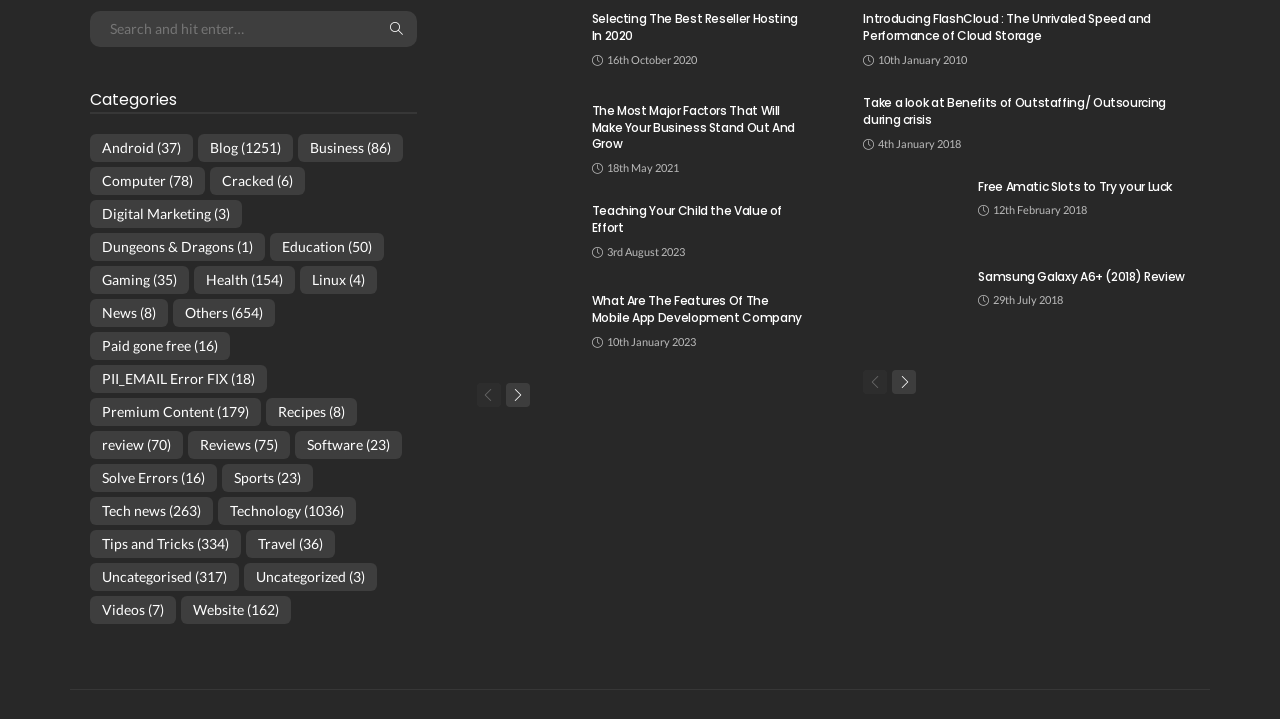Locate the bounding box coordinates of the element's region that should be clicked to carry out the following instruction: "view 'Minecraft'". The coordinates need to be four float numbers between 0 and 1, i.e., [left, top, right, bottom].

[0.372, 0.282, 0.451, 0.373]